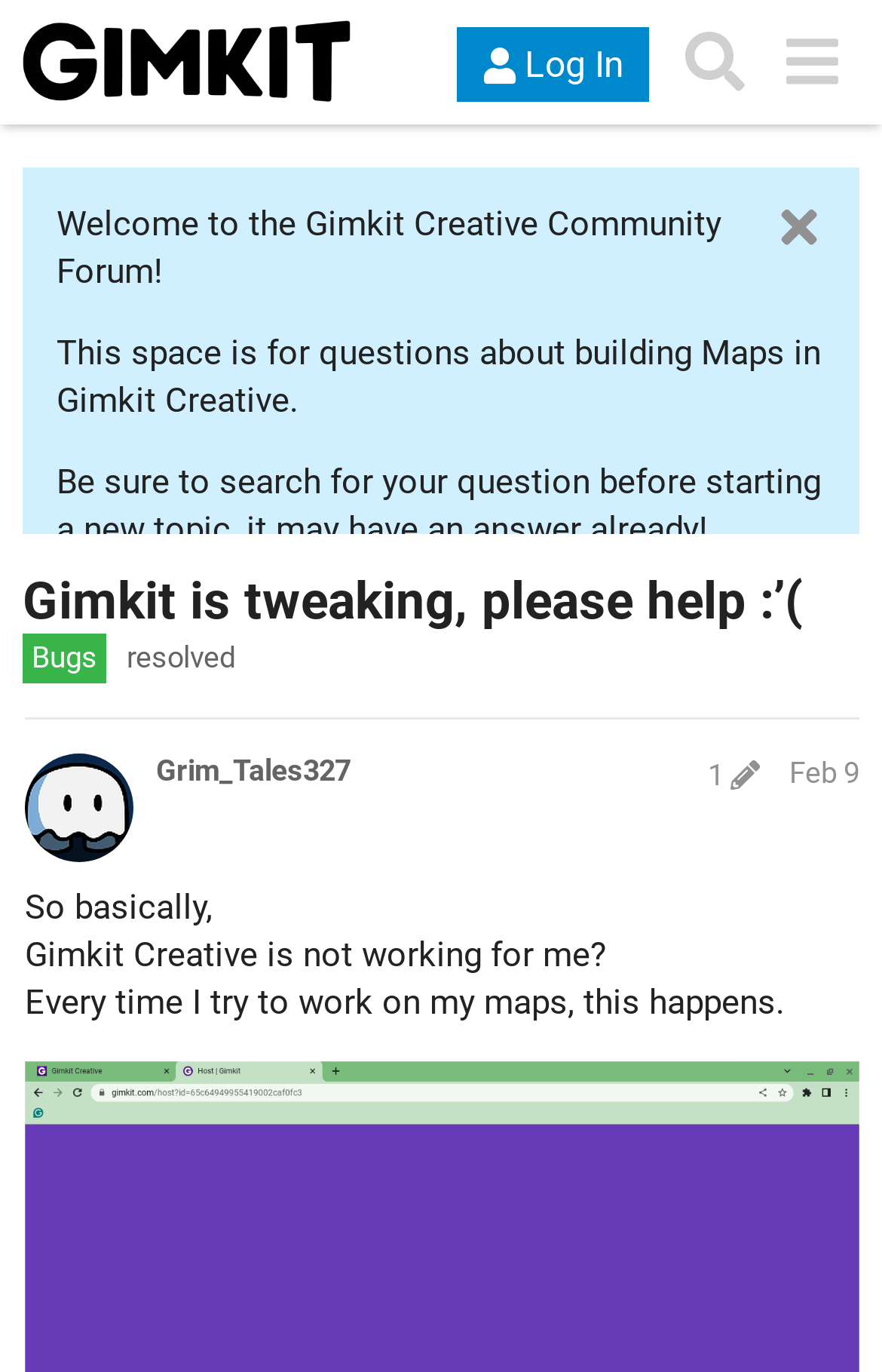Refer to the image and offer a detailed explanation in response to the question: What is the name of the community forum?

I determined the answer by reading the static text 'Welcome to the Gimkit Creative Community Forum!' which is located at the top of the webpage, indicating that this is the name of the community forum.